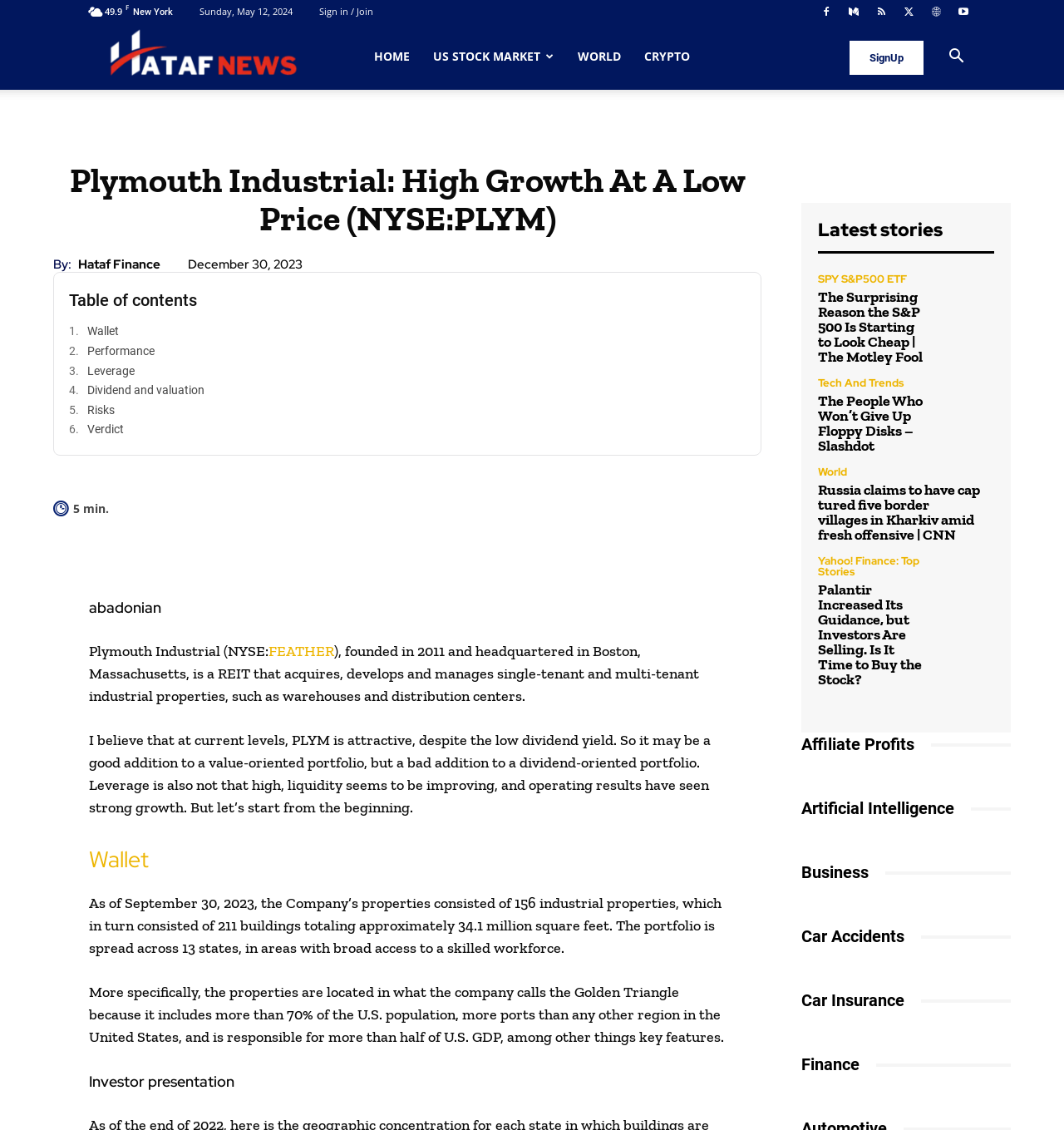Determine the bounding box coordinates of the region I should click to achieve the following instruction: "Read 'Plymouth Industrial: High Growth At A Low Price (NYSE:PLYM)' article". Ensure the bounding box coordinates are four float numbers between 0 and 1, i.e., [left, top, right, bottom].

[0.053, 0.137, 0.713, 0.216]